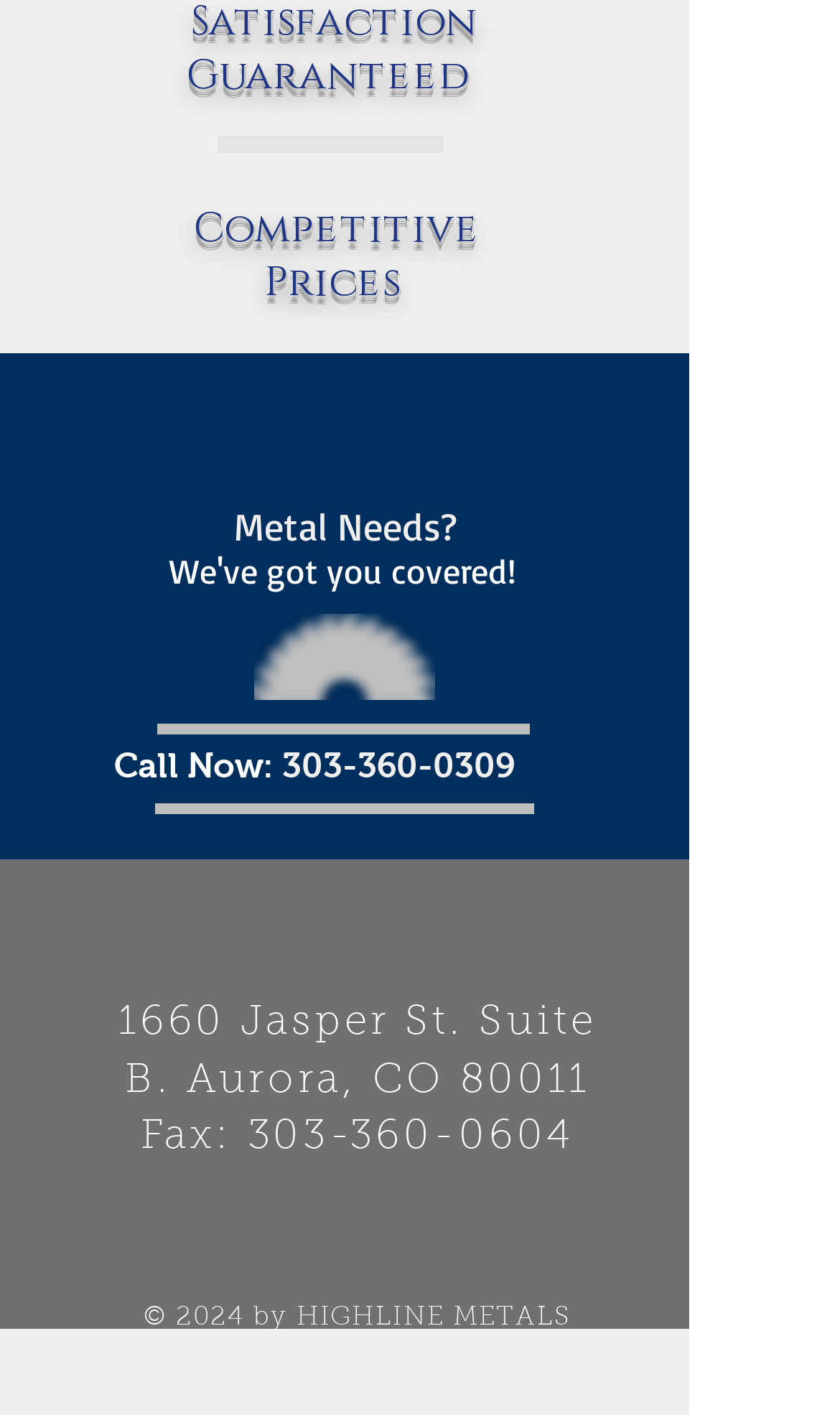What is the address of Highline Metals?
Provide a detailed and extensive answer to the question.

I found the address by looking at the static text element that contains the address information, which is '1660 Jasper St. Suite B. Aurora, CO 80011'.